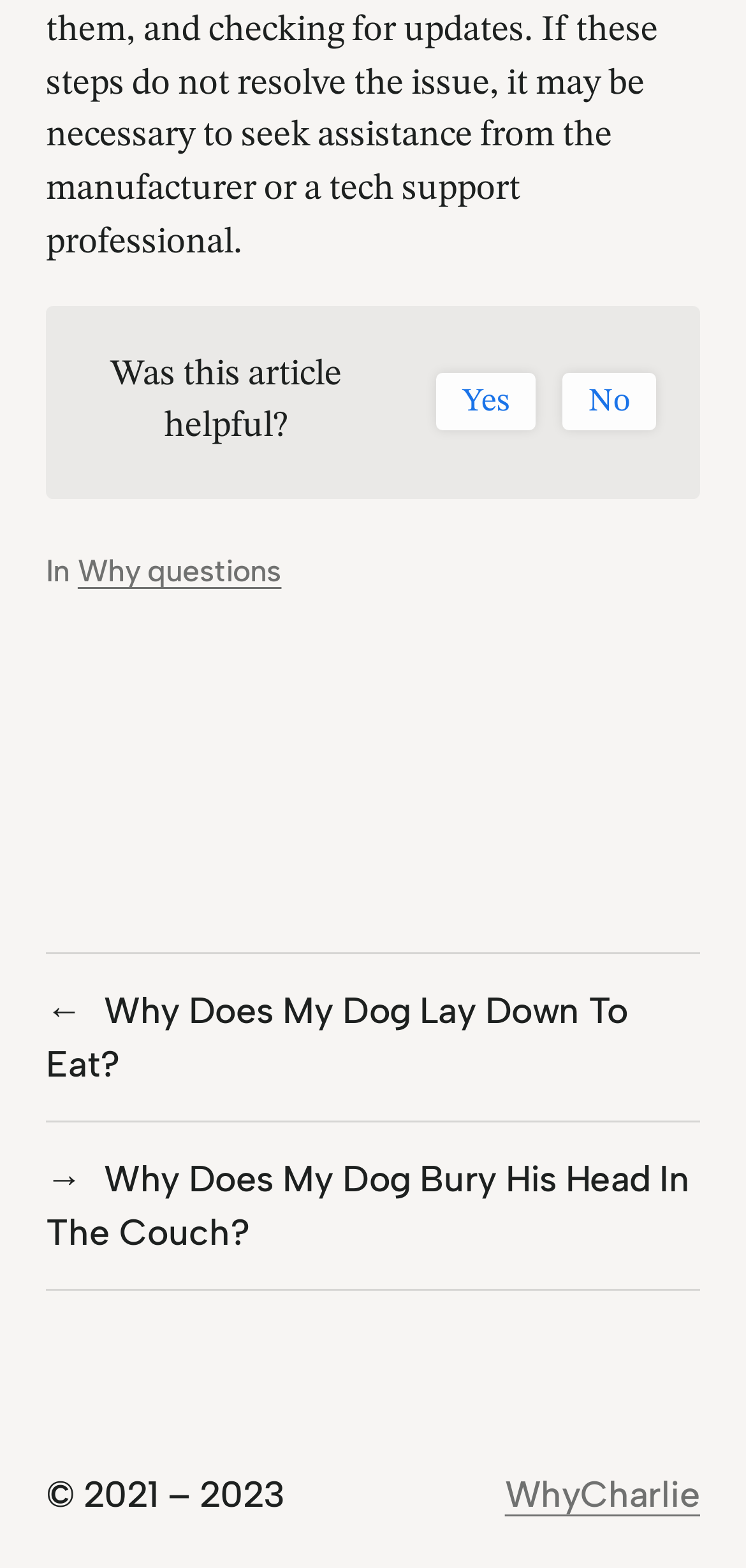What is the name of the website?
Based on the screenshot, respond with a single word or phrase.

WhyCharlie